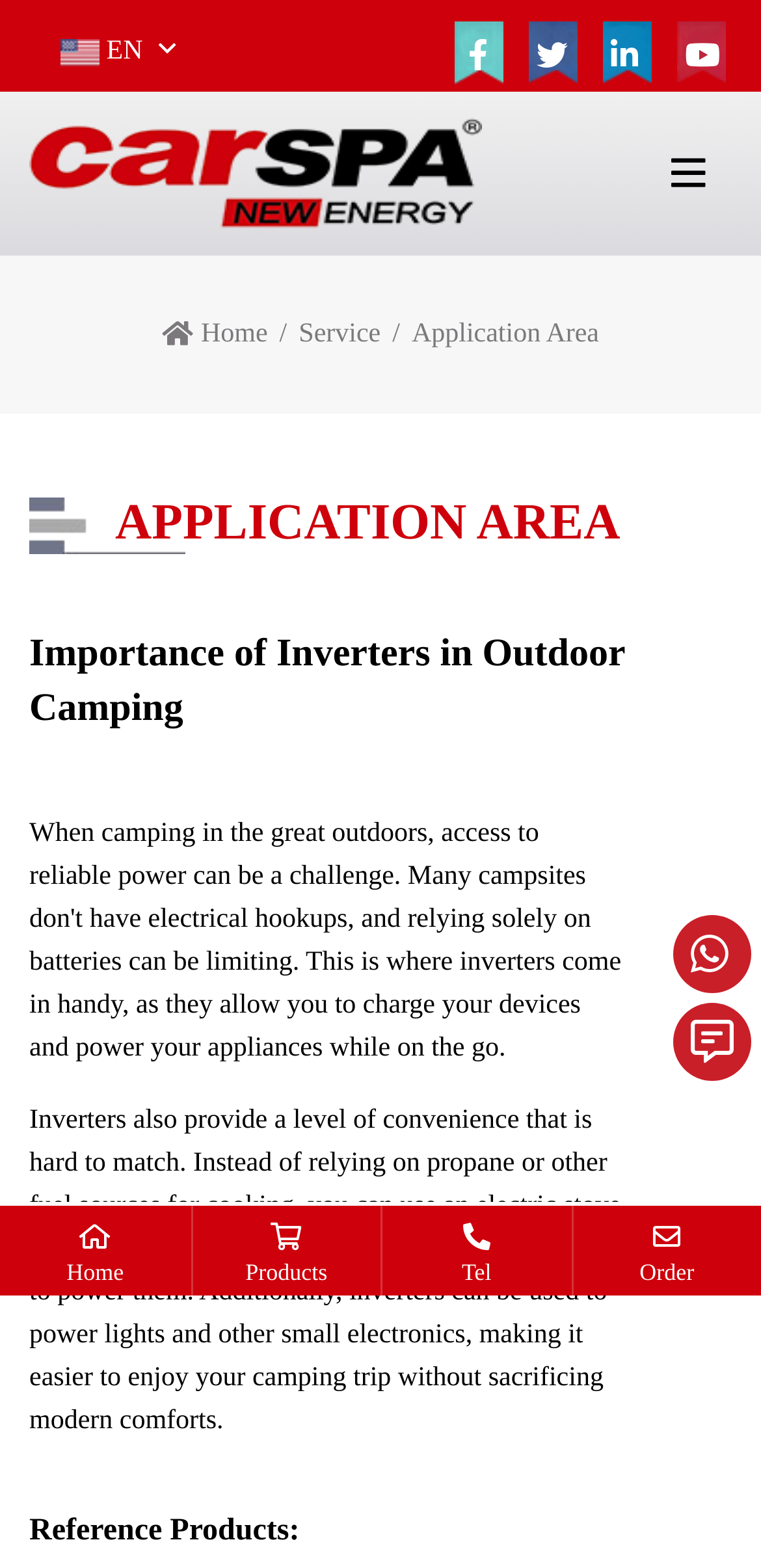Show me the bounding box coordinates of the clickable region to achieve the task as per the instruction: "Click the facebook link".

[0.587, 0.012, 0.669, 0.055]